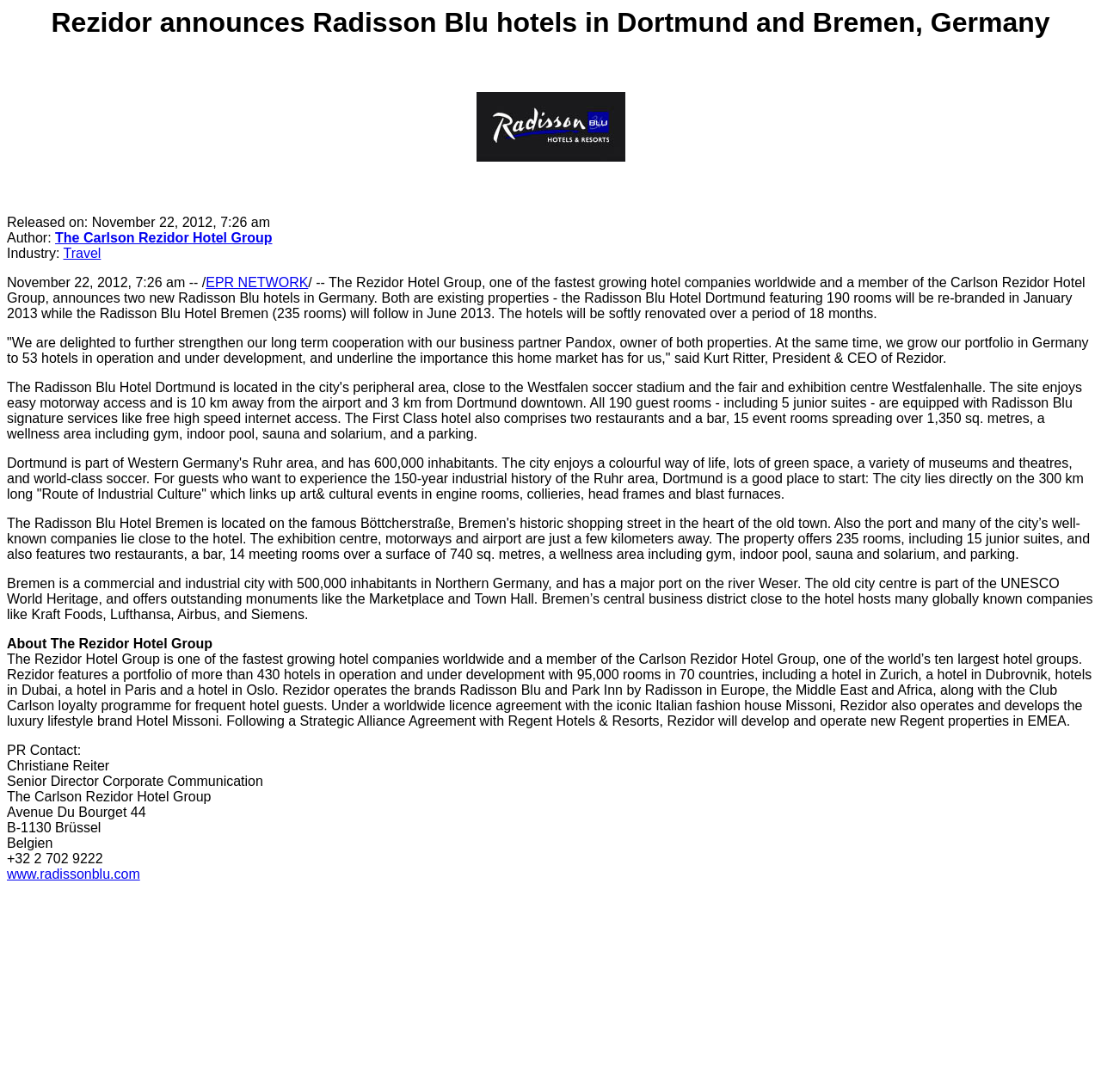What is the title of the news article?
From the image, provide a succinct answer in one word or a short phrase.

Rezidor announces Radisson Blu hotels in Dortmund and Bremen, Germany